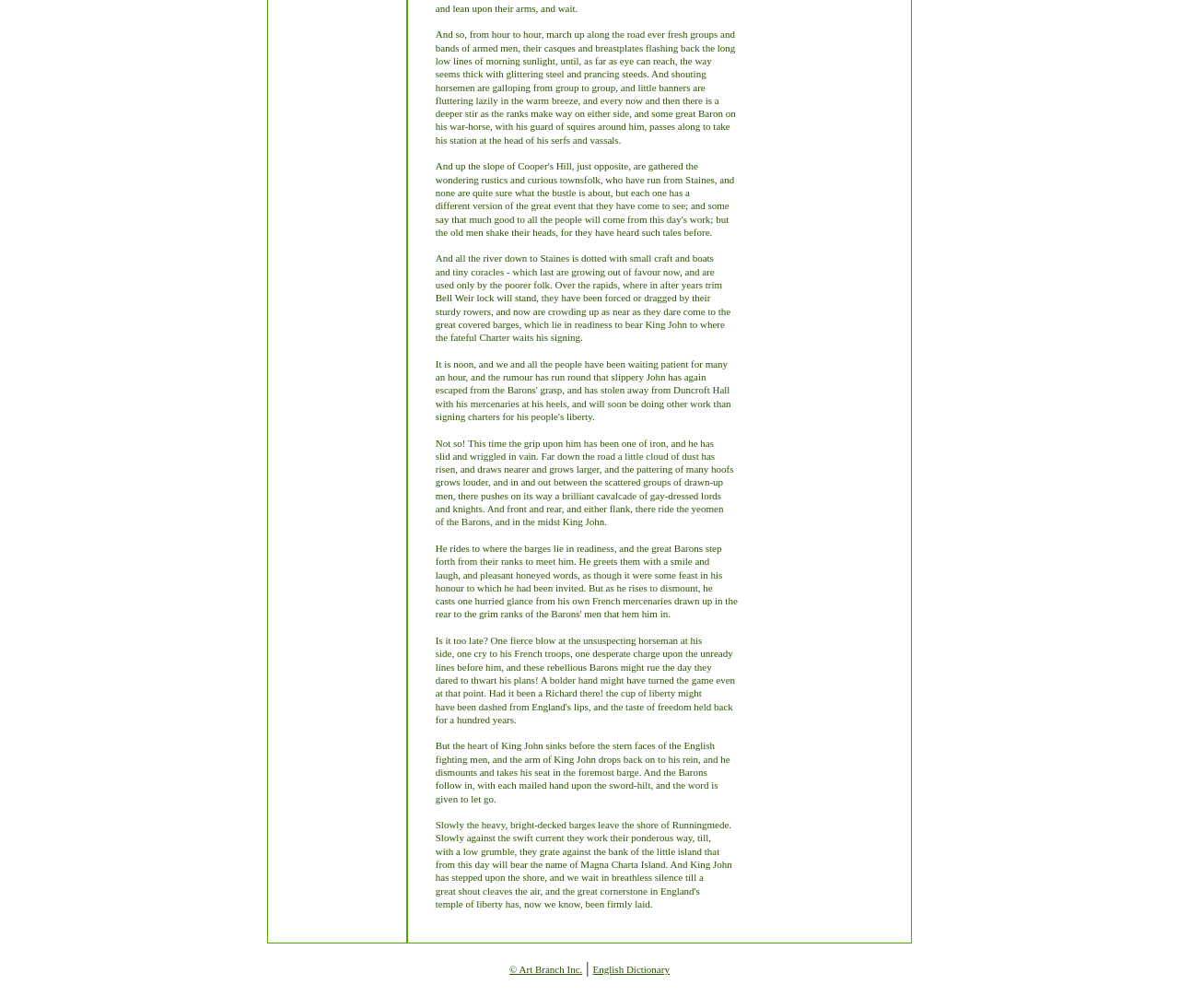Answer the question in a single word or phrase:
What is the purpose of the barges in the text?

To bear King John